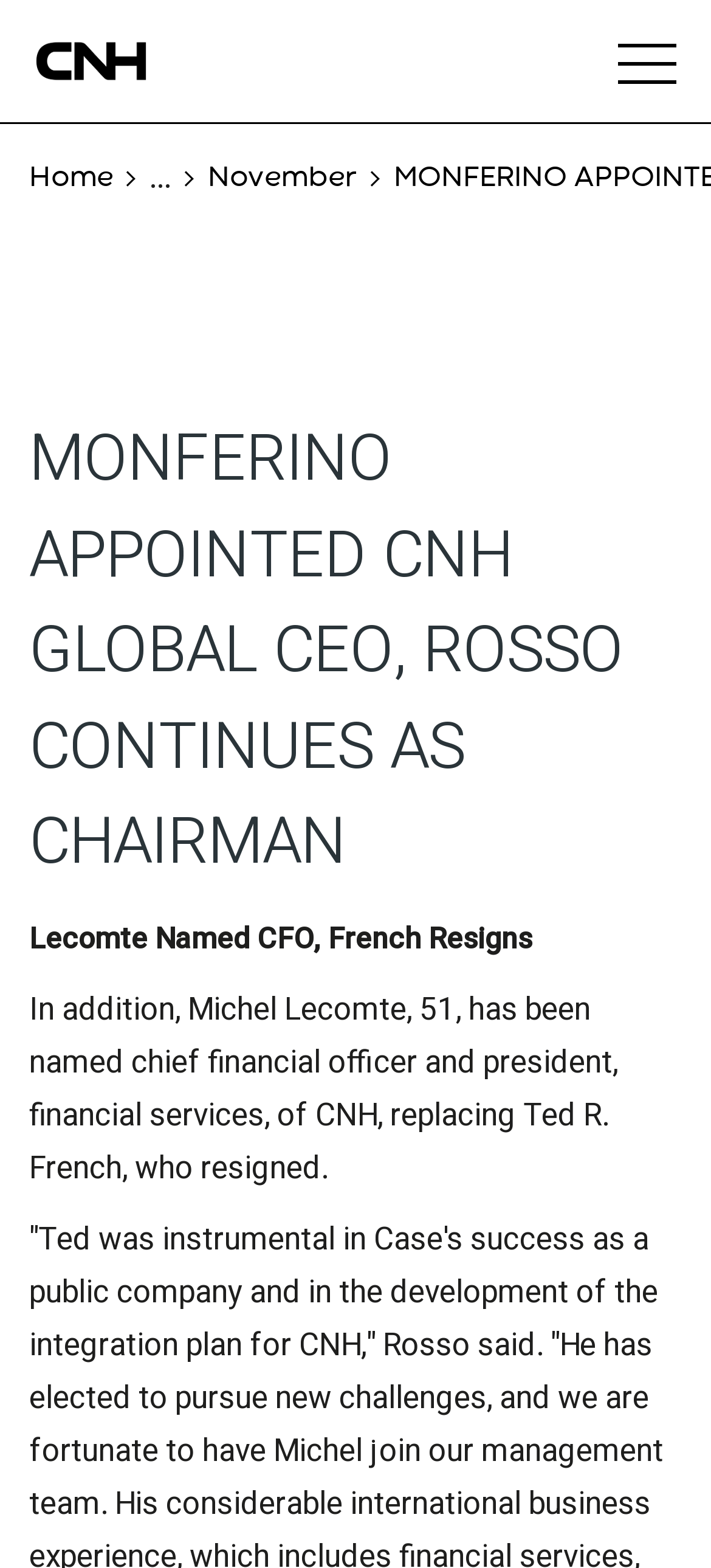Provide a thorough description of the webpage you see.

The webpage appears to be a news article or press release from CNH, a global company. At the top-left corner, there is a link, and at the top-right corner, there is a button. Below these elements, a navigation bar or breadcrumb is located, which contains three elements: a link to the "Home" page, an ellipsis, and a link to "November". 

The main content of the webpage is divided into two sections. The first section has a heading that reads "MONFERINO APPOINTED CNH GLOBAL CEO, ROSSO CONTINUES AS CHAIRMAN" in a large font size, taking up most of the width of the page. 

Below this heading, there is a second heading that reads "Lecomte Named CFO, French Resigns" in a slightly smaller font size. Underneath this second heading, there is a paragraph of text that provides more information about the appointment of Michel Lecomte as chief financial officer and president of financial services, replacing Ted R. French, who resigned.